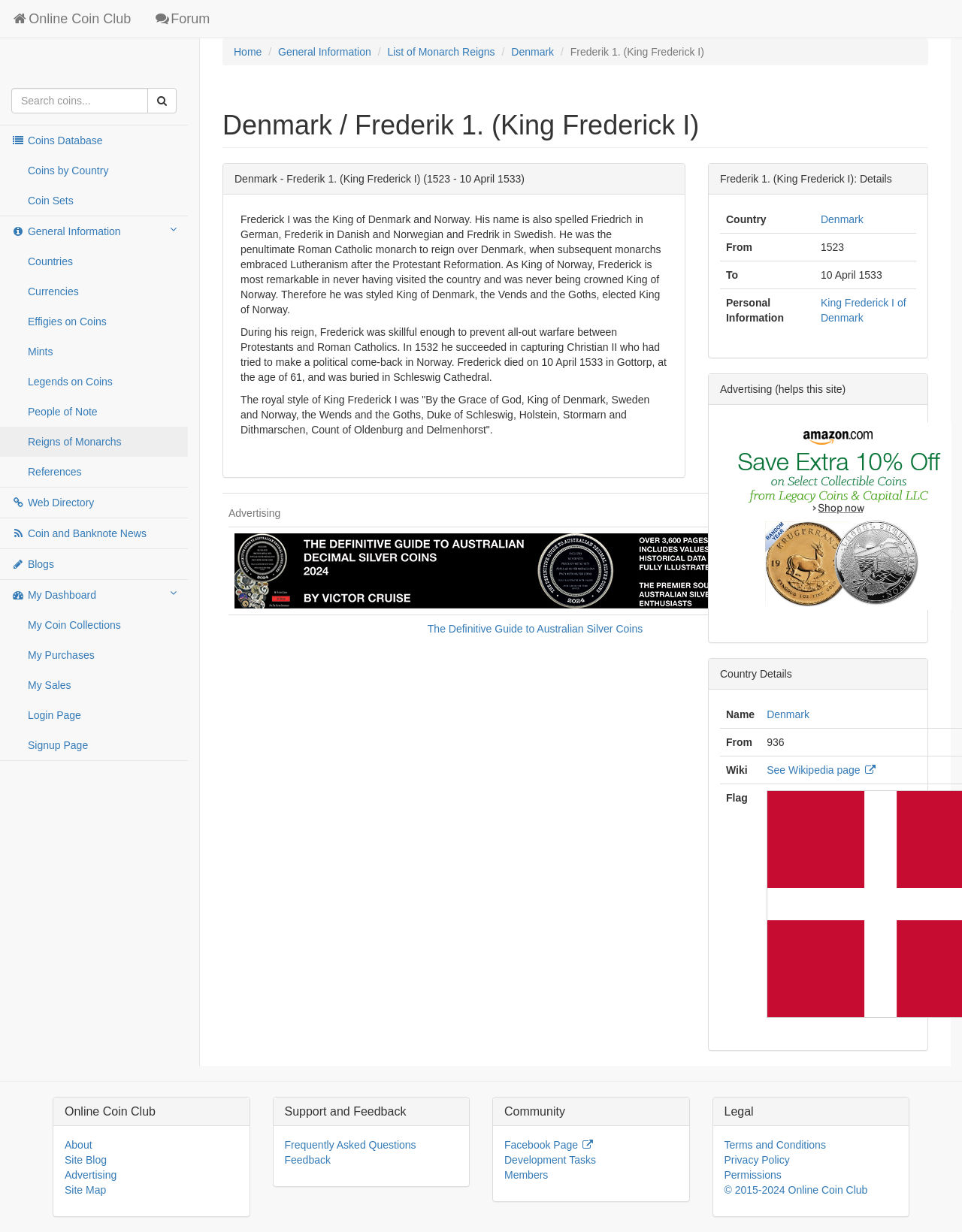What is the duration of King Frederik 1.'s reign?
Please use the visual content to give a single word or phrase answer.

1523 - 10 April 1533